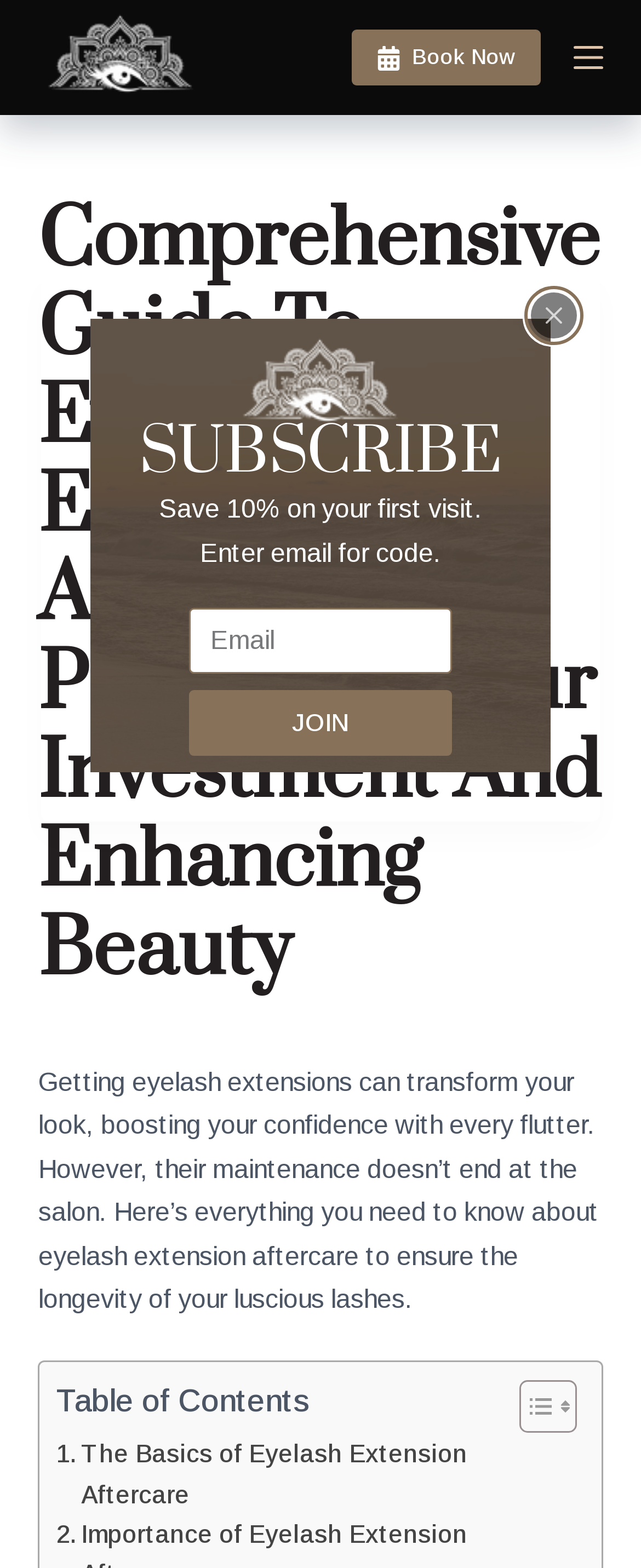Determine the bounding box coordinates for the UI element matching this description: "parent_node: SUBSCRIBE aria-label="Close popup"".

[0.828, 0.187, 0.9, 0.216]